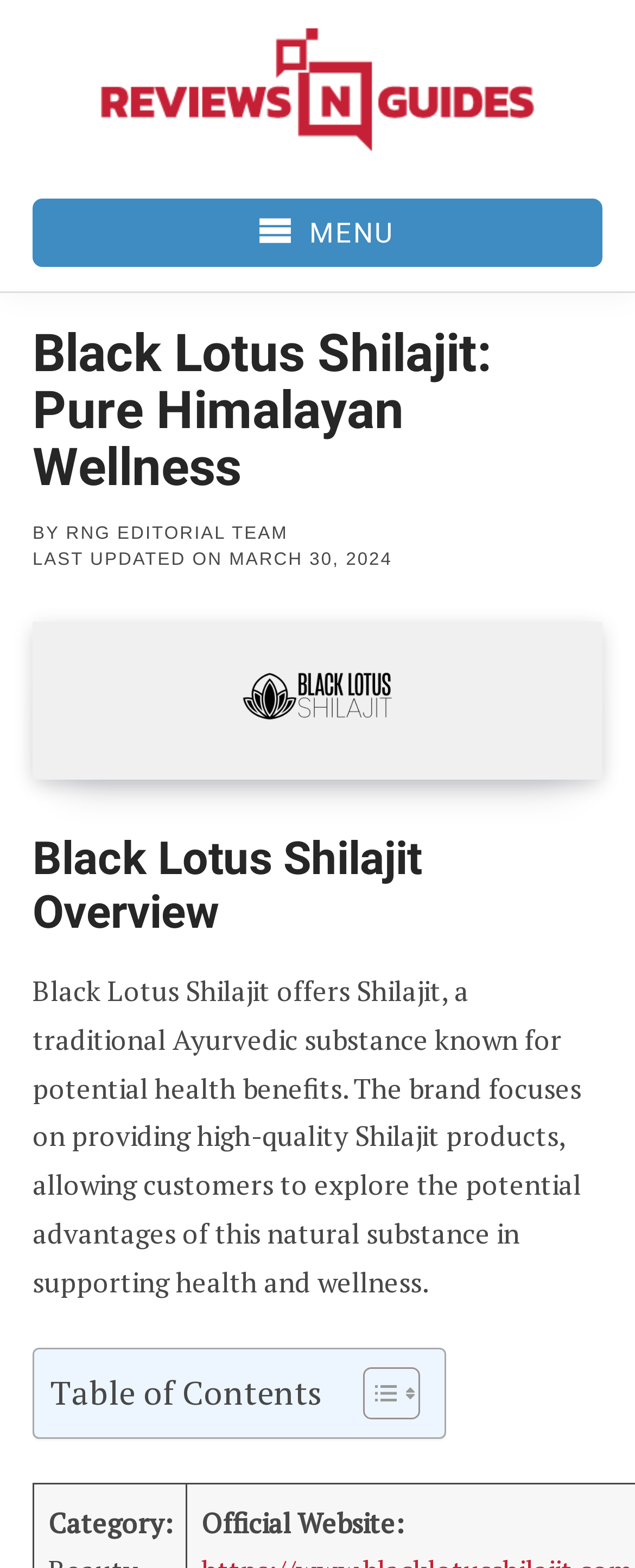What is the logo of the website?
Based on the image, answer the question in a detailed manner.

The logo of the website is located at the top-left corner of the webpage, with a bounding box coordinate of [0.051, 0.016, 0.949, 0.098]. It is an image element with the text 'ReviewsNGuidesNewLogo'.